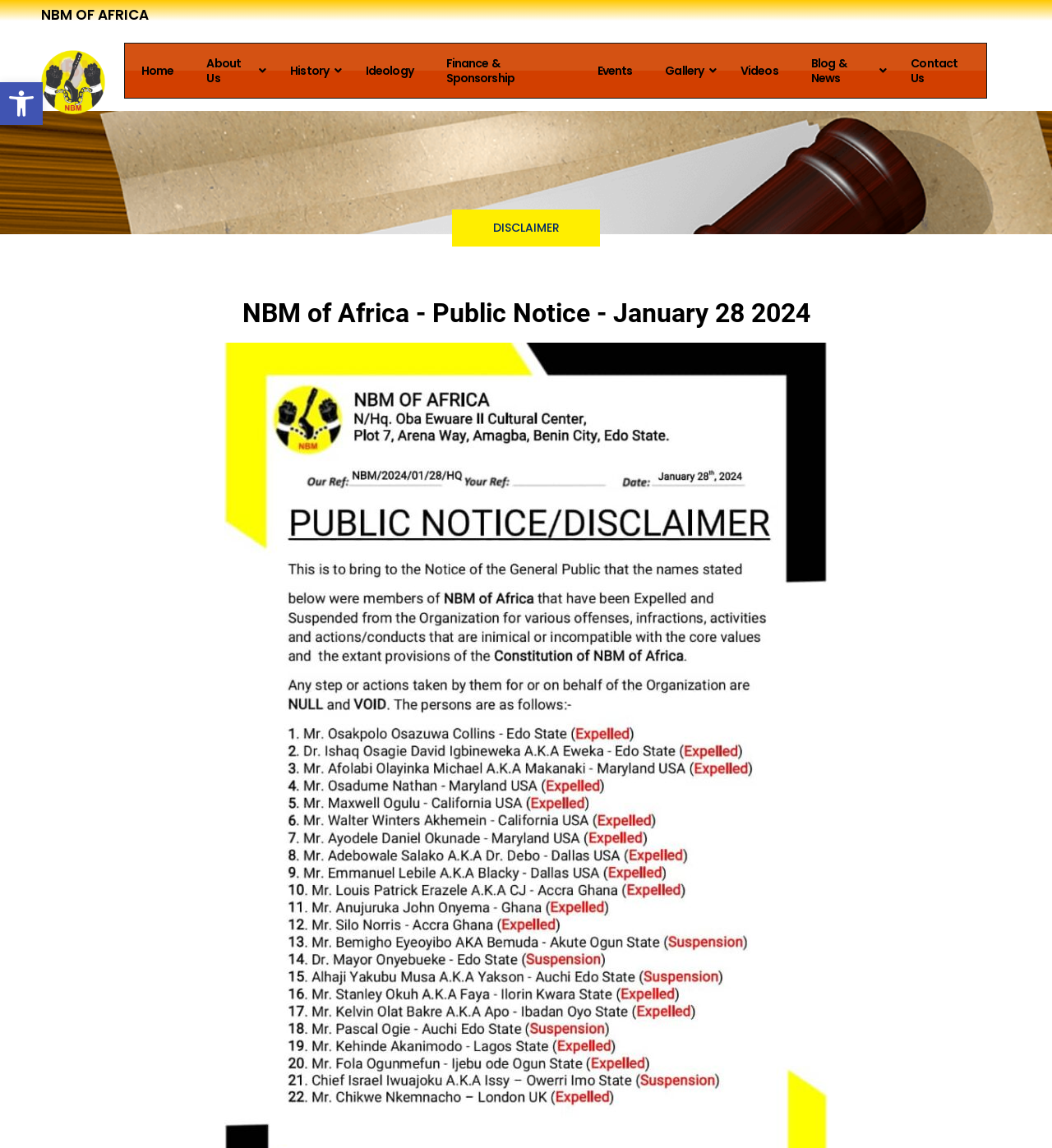Please predict the bounding box coordinates of the element's region where a click is necessary to complete the following instruction: "Click the 'Home' link". The coordinates should be represented by four float numbers between 0 and 1, i.e., [left, top, right, bottom].

[0.119, 0.038, 0.181, 0.085]